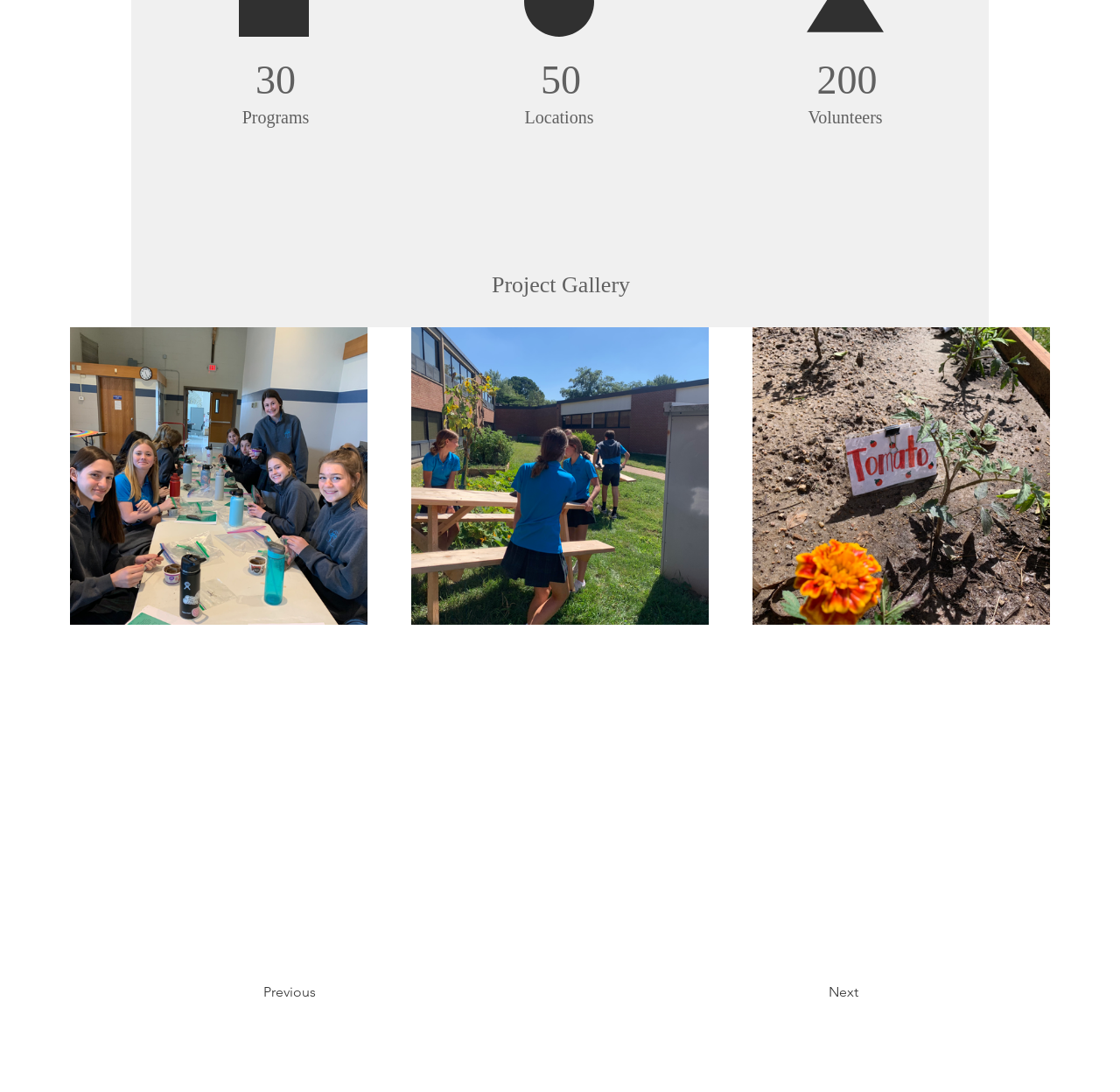What is the number of programs?
Answer with a single word or short phrase according to what you see in the image.

30